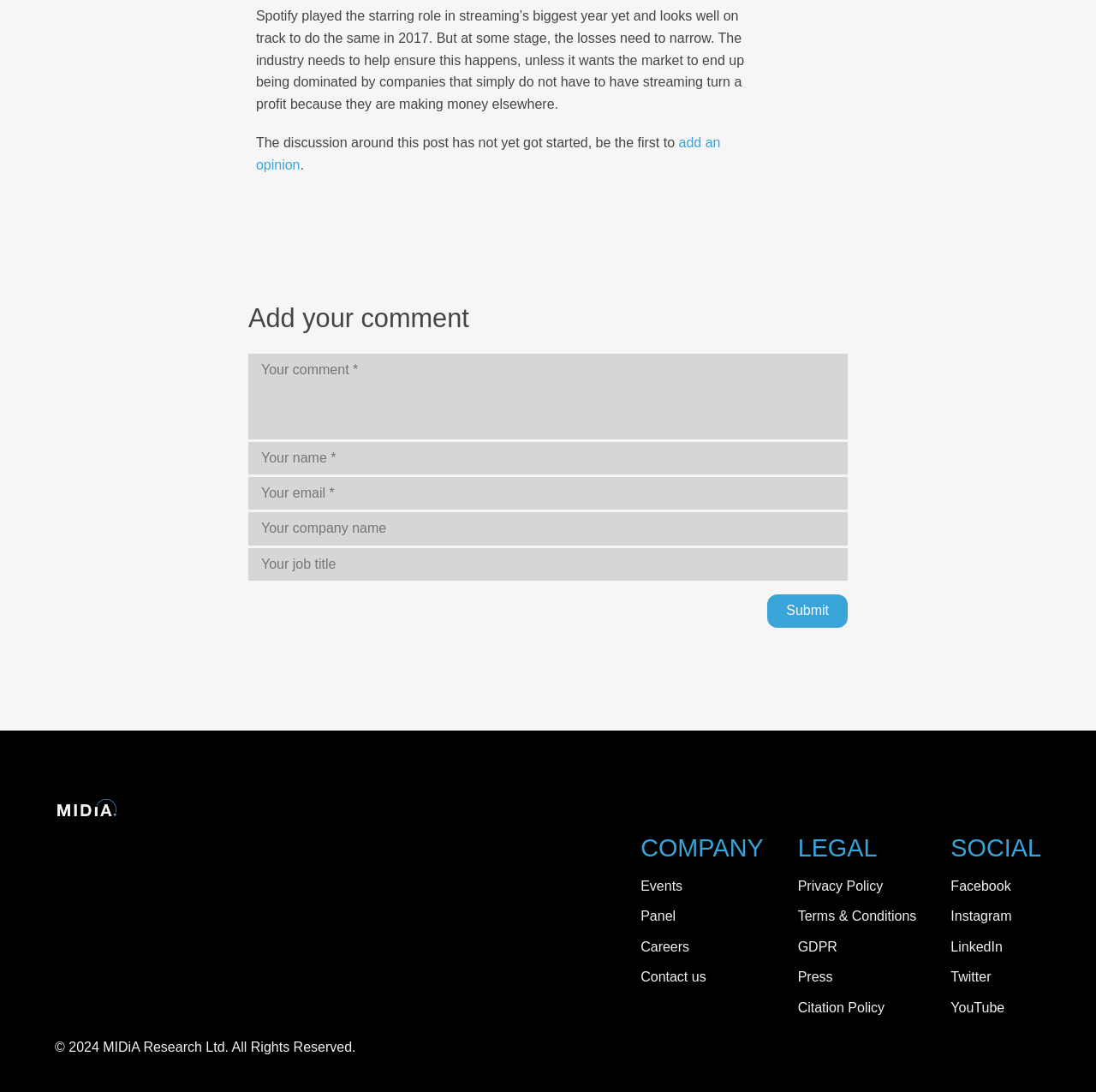Determine the bounding box coordinates of the region to click in order to accomplish the following instruction: "submit a comment". Provide the coordinates as four float numbers between 0 and 1, specifically [left, top, right, bottom].

[0.7, 0.544, 0.773, 0.575]